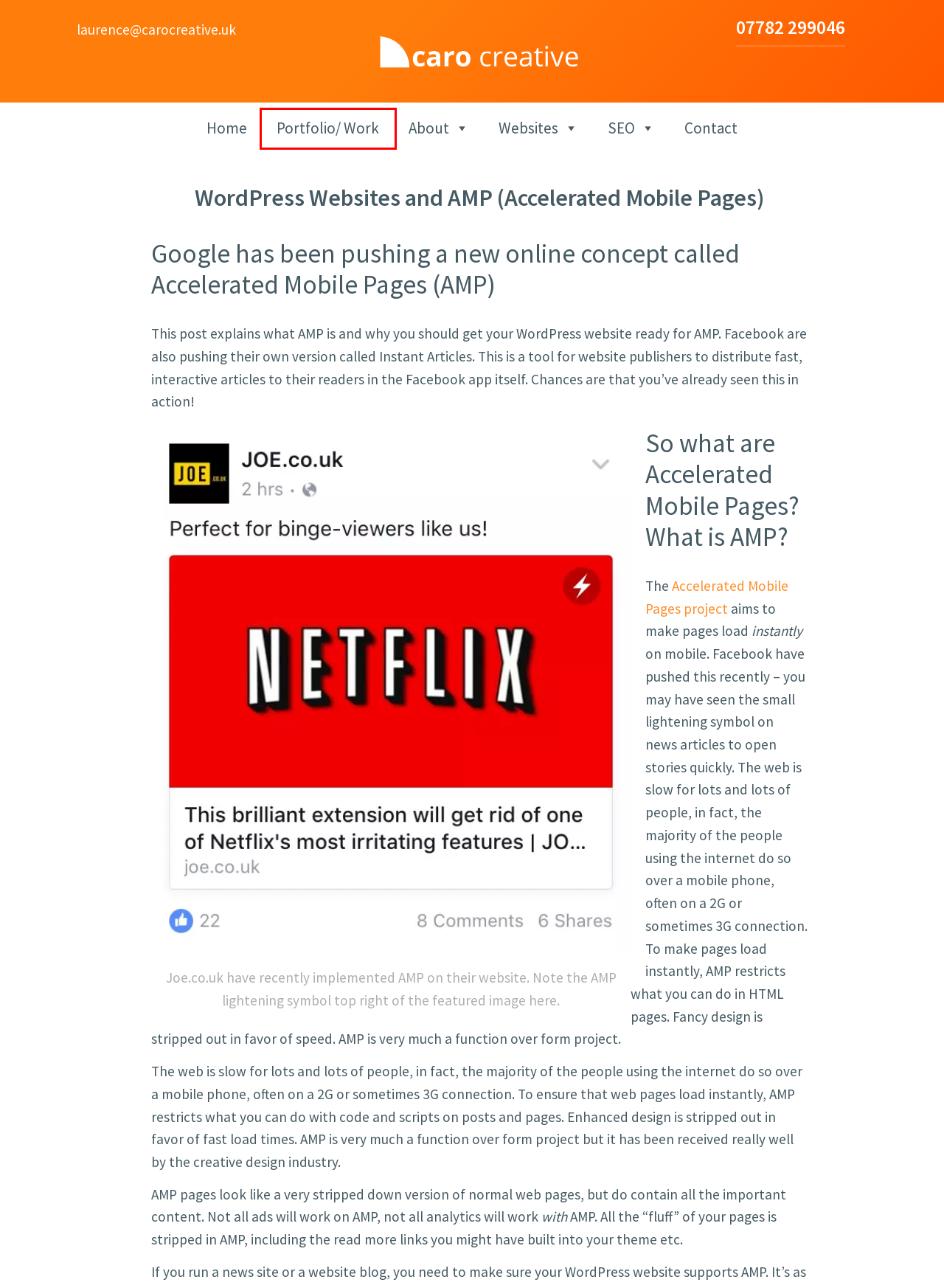Given a webpage screenshot featuring a red rectangle around a UI element, please determine the best description for the new webpage that appears after the element within the bounding box is clicked. The options are:
A. WordPress developer, web designer Banbury - Caro Creative
B. Blog - Caro Creative
C. SEO Banbury, Search Engine Optimisation - Caro Creative
D. Web Design Banbury, Web Development - Caro Creative
E. Website Design Banbury, Oxfordshire - Laurence Caro
F. Website Optimisation, SEO Banbury - Caro Creative
G. Portfolio - Caro Creative
H. Web Design Testimonials, Website Design - Caro Creative

G